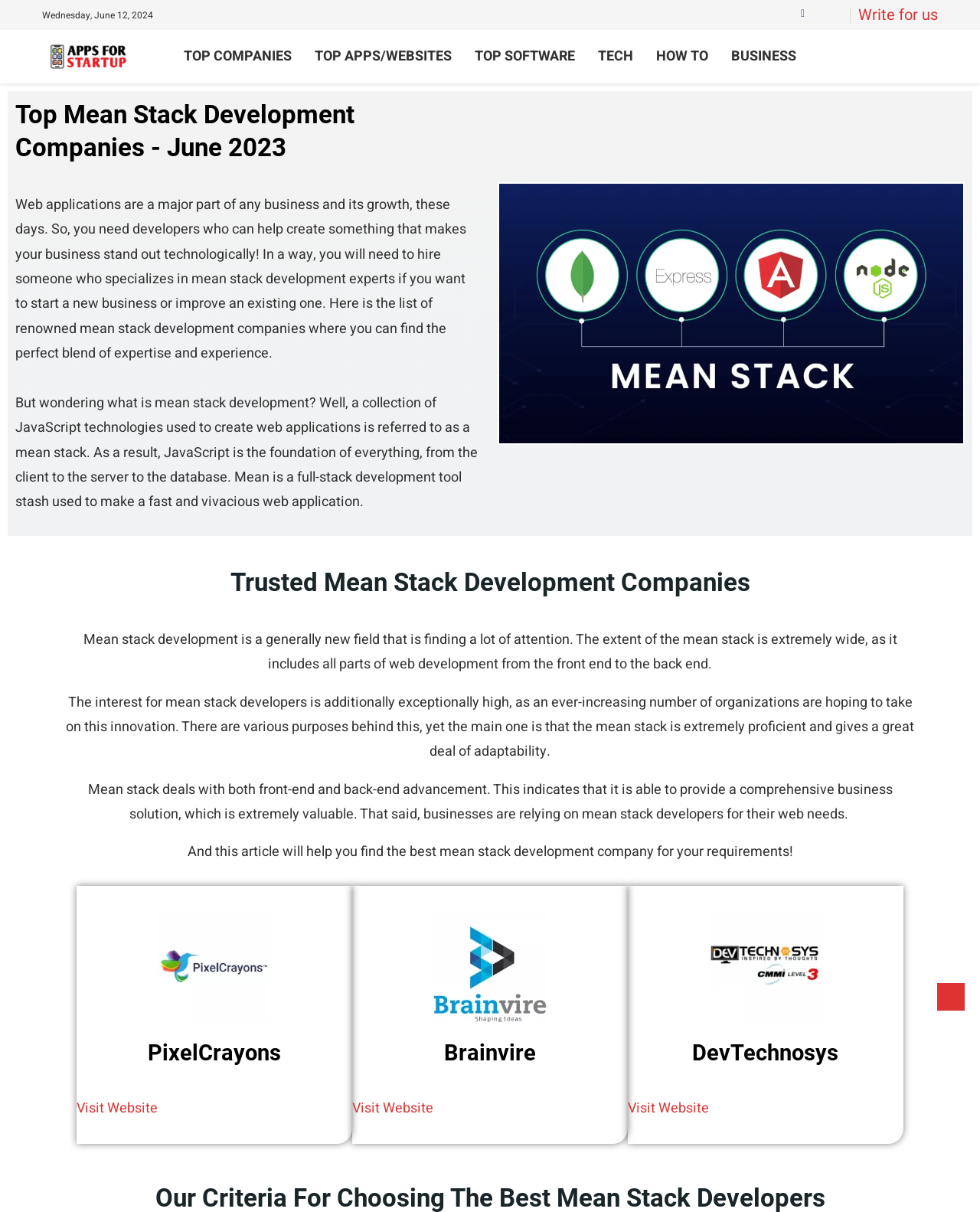Determine the bounding box coordinates of the area to click in order to meet this instruction: "Visit PixelCrayons website".

[0.078, 0.906, 0.161, 0.923]